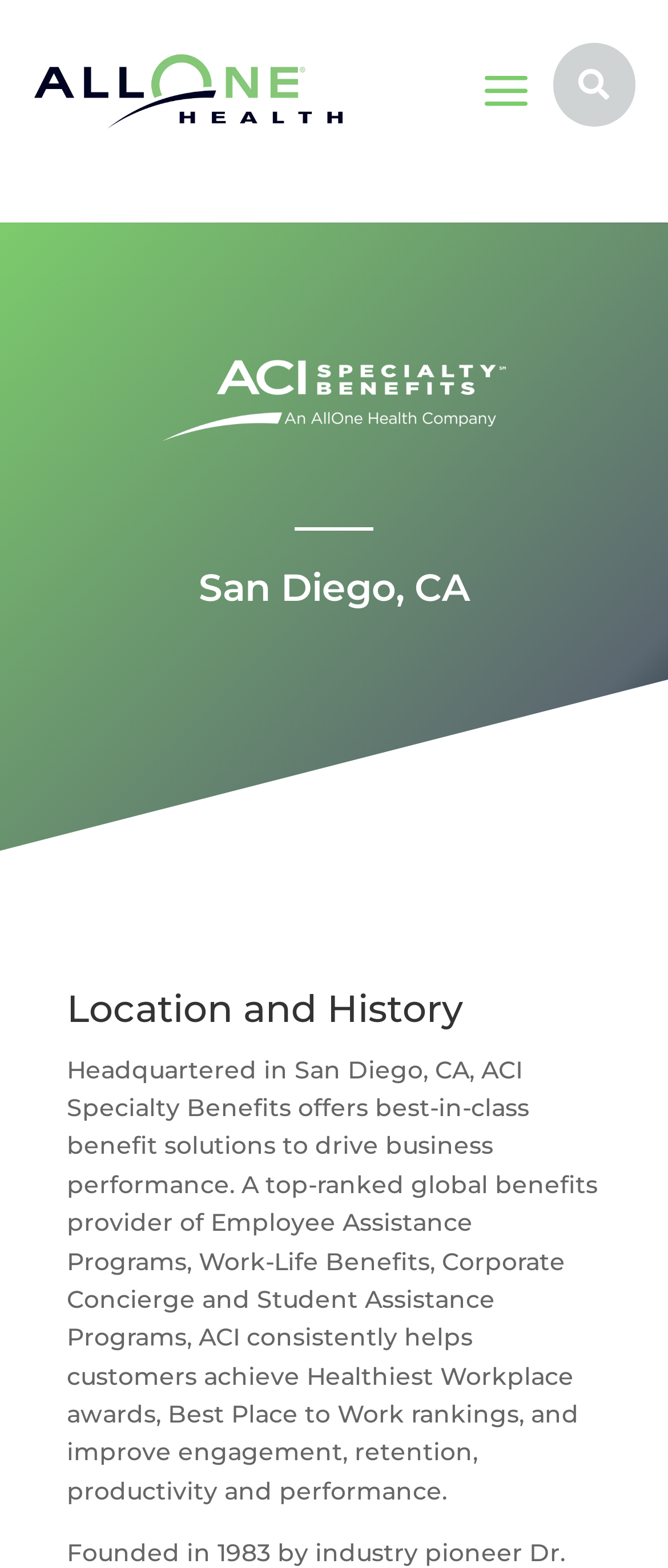What is the name of the image on the page?
Kindly offer a comprehensive and detailed response to the question.

I found the answer by looking at the image element, which does not have any OCR text or element description, indicating that the image does not have a name.